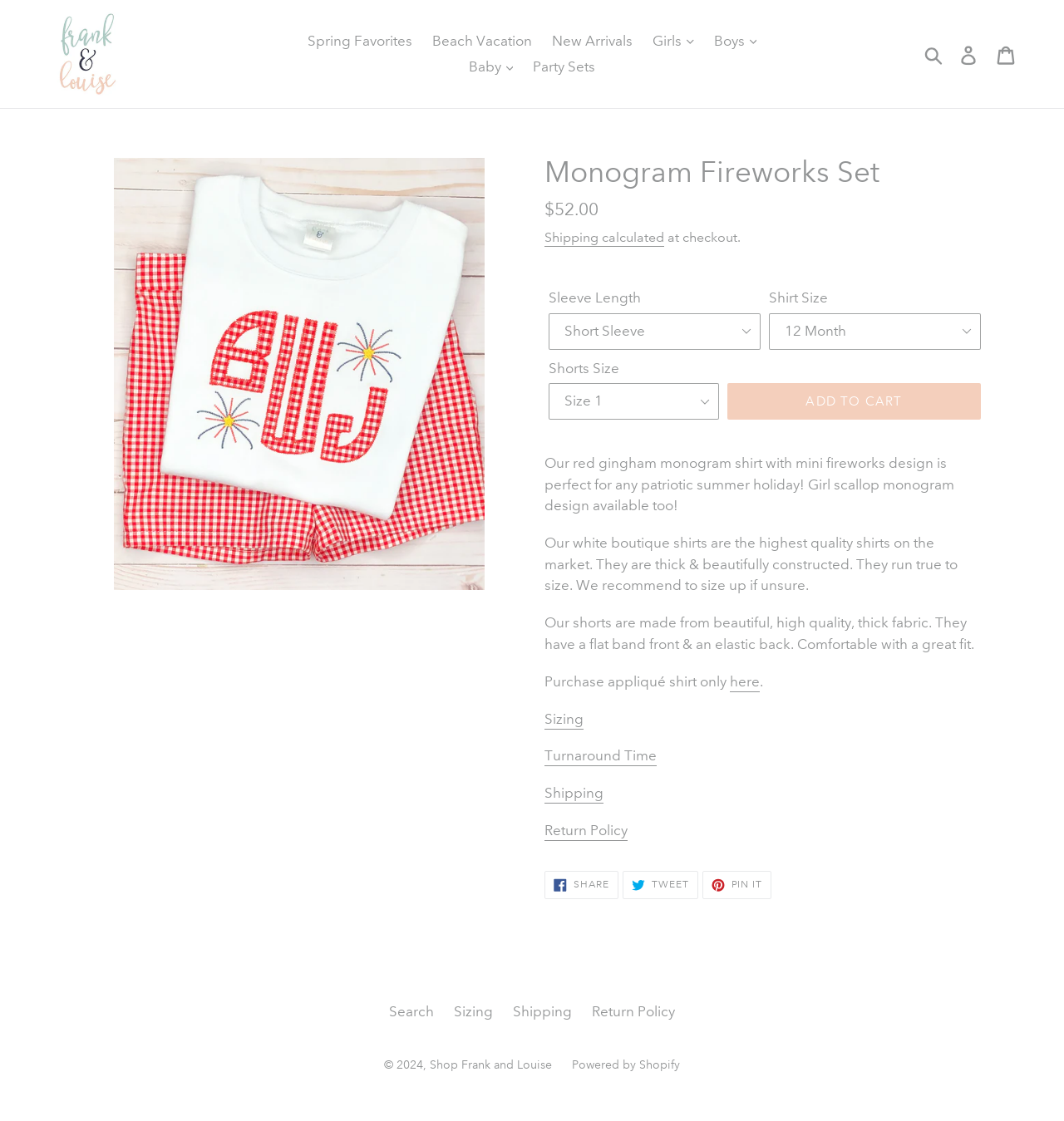What is the purpose of the Monogram Fireworks Set?
Give a detailed and exhaustive answer to the question.

I found the purpose of the Monogram Fireworks Set by reading the static text element that describes the product, which mentions that it is 'perfect for any patriotic summer holiday'.